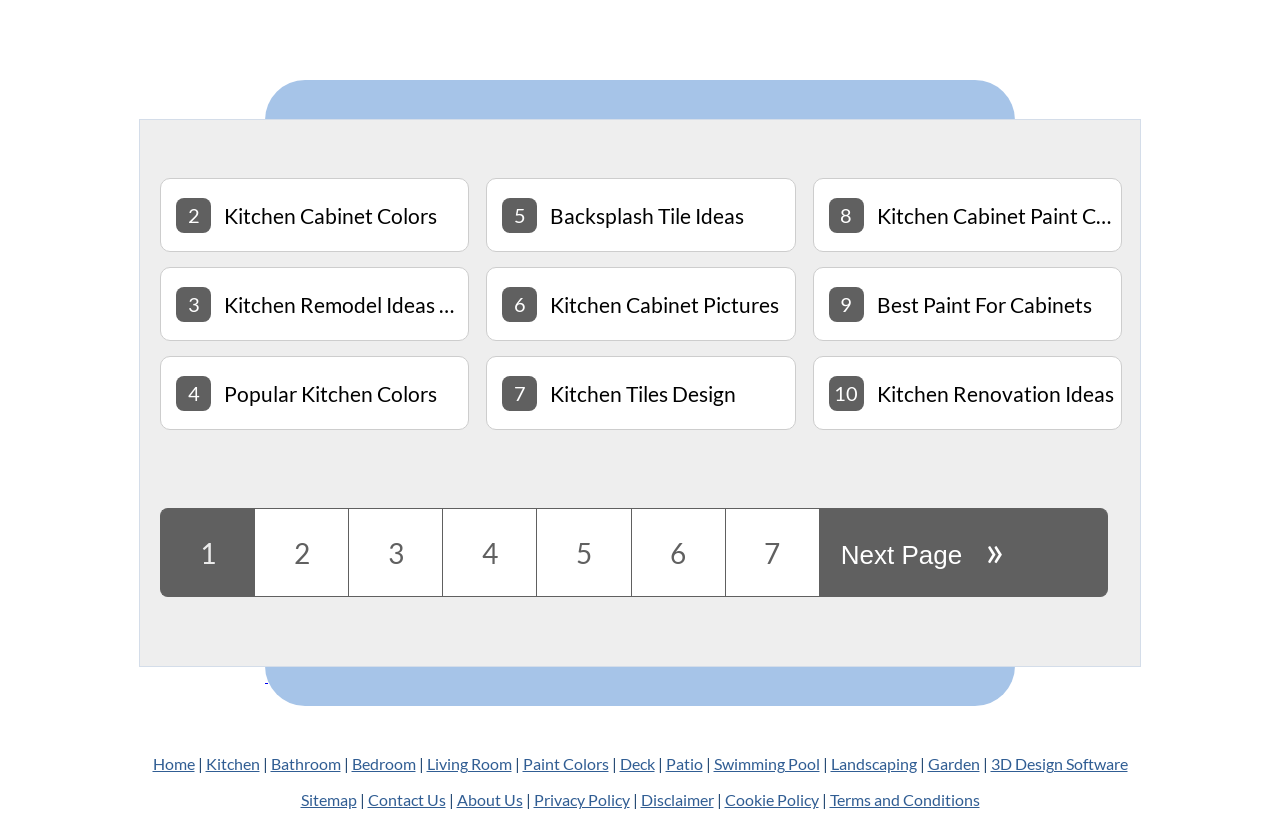Please find the bounding box coordinates of the clickable region needed to complete the following instruction: "Check out Popular Kitchen Colors". The bounding box coordinates must consist of four float numbers between 0 and 1, i.e., [left, top, right, bottom].

[0.125, 0.425, 0.365, 0.513]